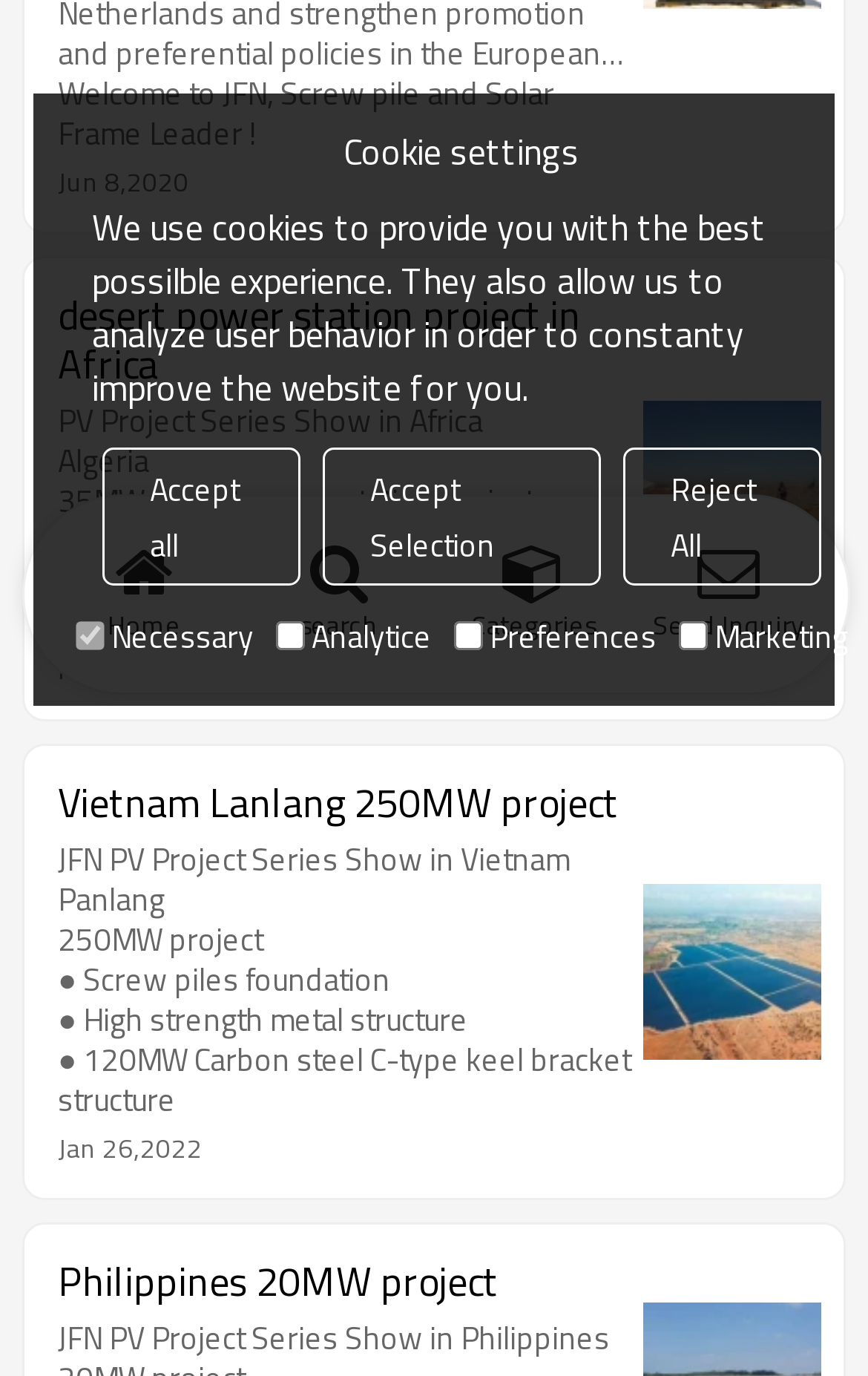Please determine the bounding box of the UI element that matches this description: Categories. The coordinates should be given as (top-left x, top-left y, bottom-right x, bottom-right y), with all values between 0 and 1.

[0.503, 0.377, 0.727, 0.471]